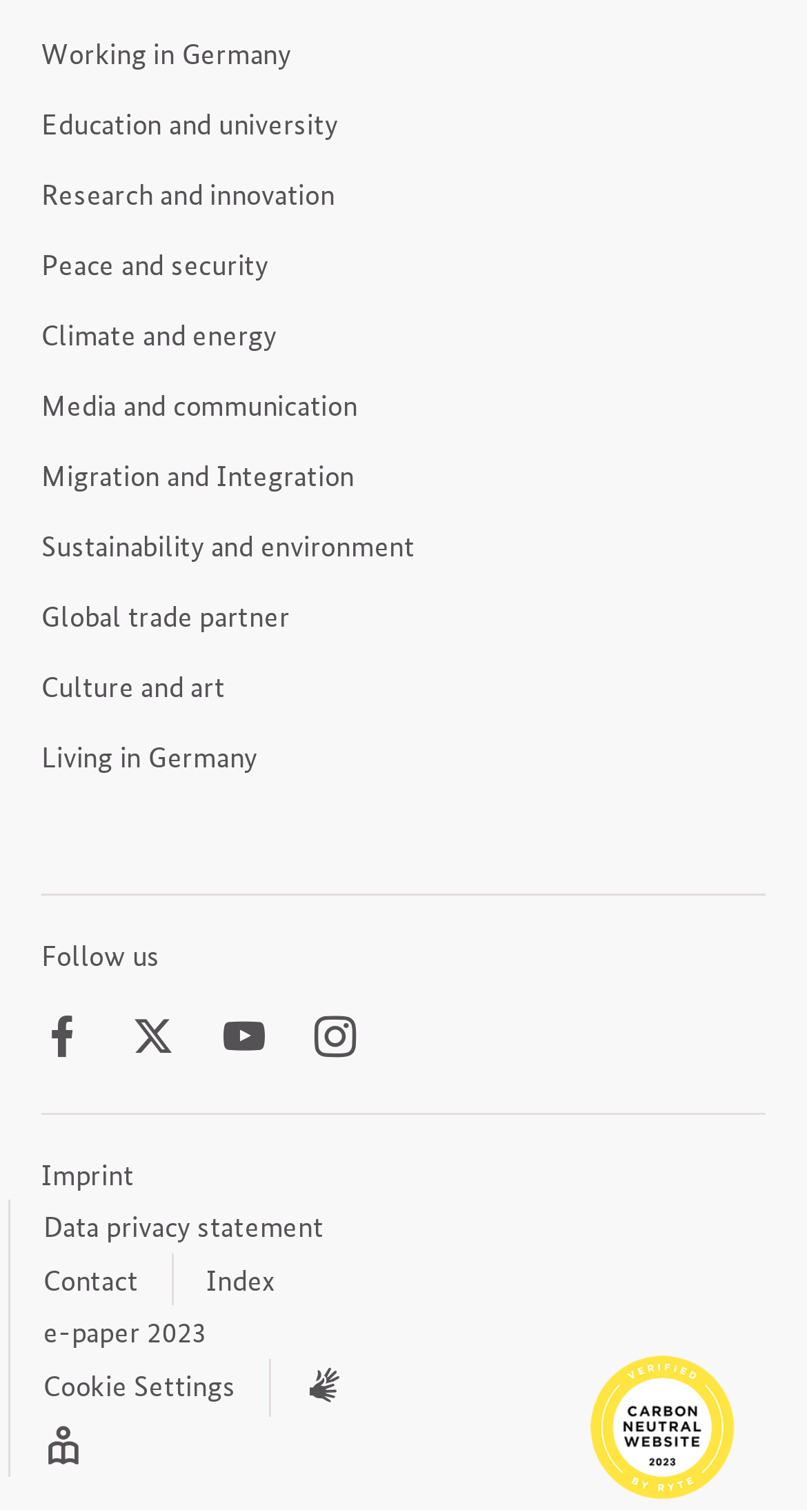How many social media links are there?
Refer to the image and provide a thorough answer to the question.

I examined the links in the 'Follow us' section and found four social media links, which are Facebook, Twitter, Youtube, and Instagram, represented by their respective icons.